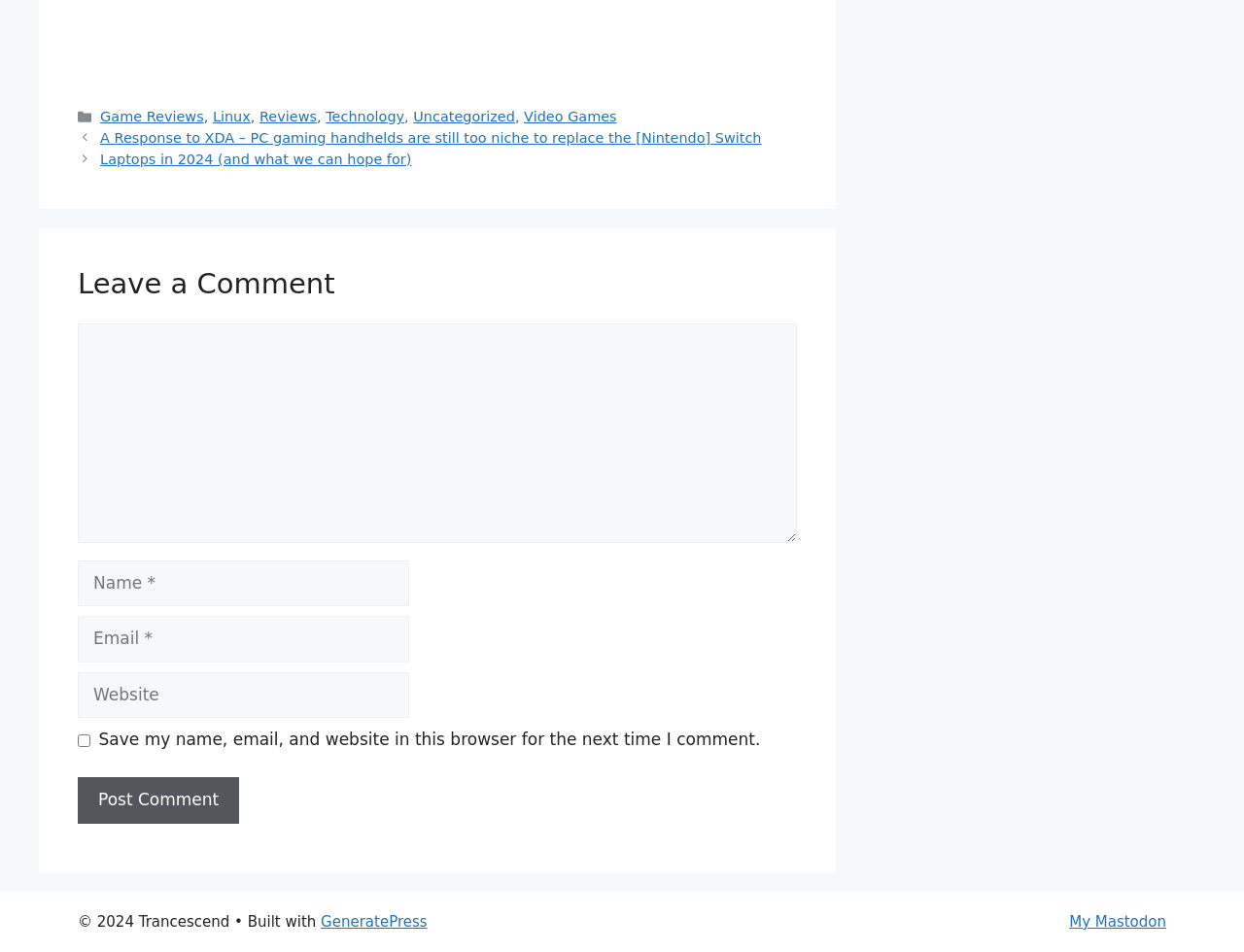Specify the bounding box coordinates of the element's area that should be clicked to execute the given instruction: "Click on the 'My Mastodon' link". The coordinates should be four float numbers between 0 and 1, i.e., [left, top, right, bottom].

[0.86, 0.959, 0.938, 0.977]